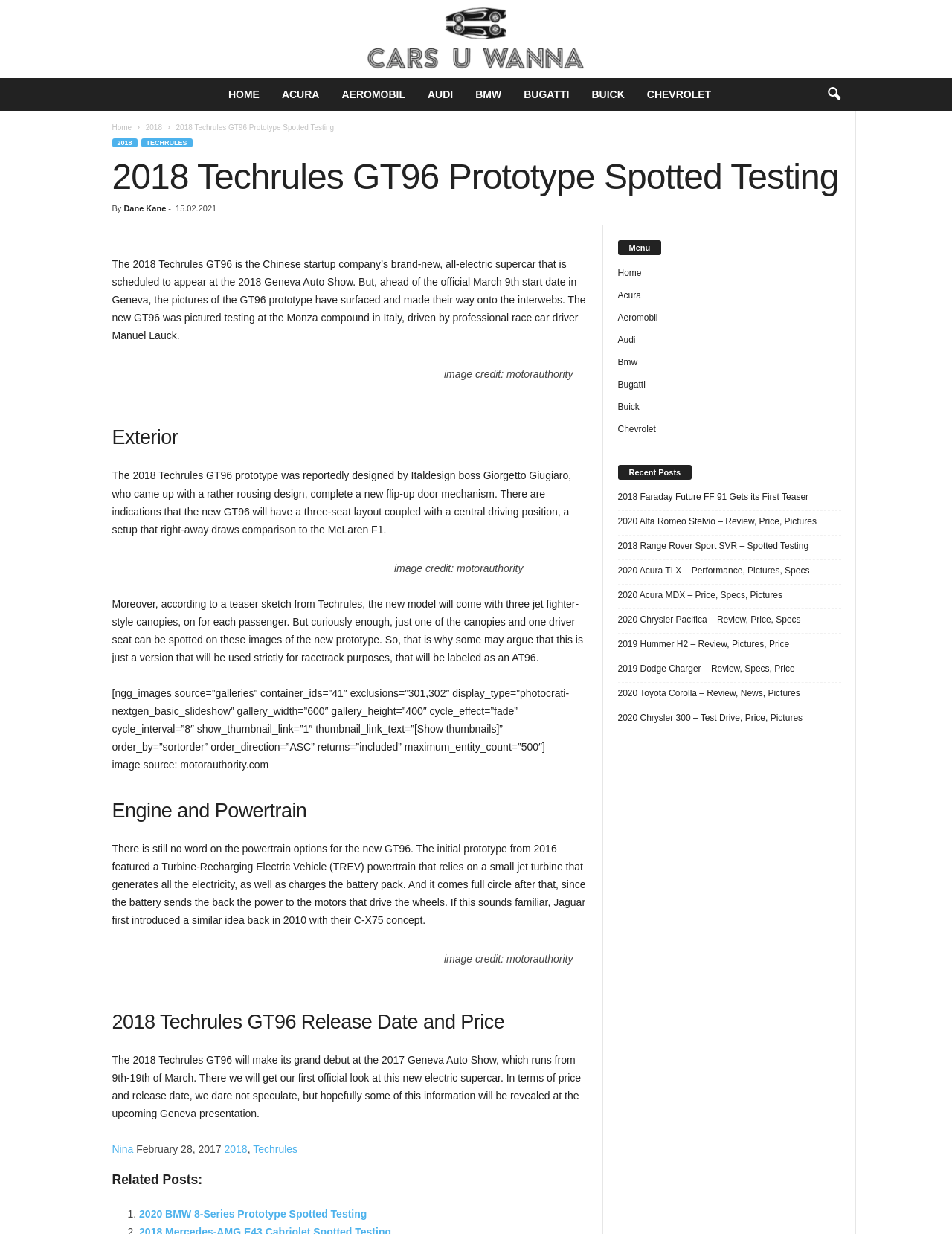Give a detailed account of the webpage, highlighting key information.

This webpage is about the 2018 Techrules GT96, a Chinese startup company's brand-new, all-electric supercar. At the top of the page, there is a navigation menu with links to various car brands, including Acura, Audi, BMW, and more. Below the navigation menu, there is a header section with a title "2018 Techrules GT96 Prototype Spotted Testing" and a subheading with the author's name and date.

The main content of the page is divided into sections, each with a heading. The first section describes the GT96 prototype, which was spotted testing at the Monza compound in Italy. There is a large block of text that provides details about the car's design, features, and powertrain. Below this section, there are several images of the GT96 prototype, with credits to the image source, motorauthority.

The next section is about the exterior design of the GT96, which was reportedly designed by Italdesign boss Giorgetto Giugiaro. There is a description of the car's design features, including a new flip-up door mechanism and a three-seat layout with a central driving position.

The following sections cover the engine and powertrain, release date and price, and related posts. The engine and powertrain section discusses the possibility of a Turbine-Recharging Electric Vehicle (TREV) powertrain, similar to the one featured in the initial prototype from 2016. The release date and price section mentions that the GT96 will make its debut at the 2017 Geneva Auto Show, but does not provide specific pricing information.

On the right side of the page, there is a menu section with links to recent posts, including articles about other car models, such as the 2020 BMW 8-Series Prototype, the 2018 Faraday Future FF 91, and the 2020 Acura TLX.